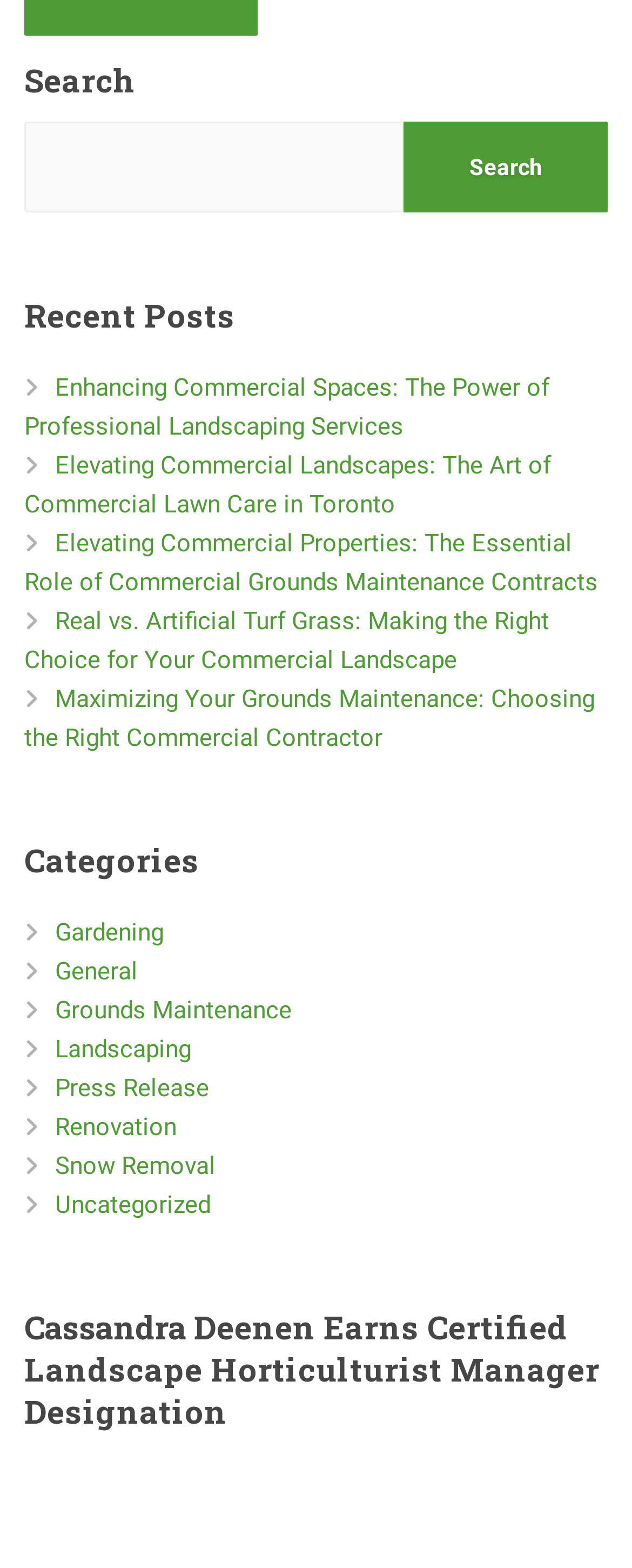Show the bounding box coordinates of the region that should be clicked to follow the instruction: "Search for something."

[0.038, 0.078, 0.638, 0.136]